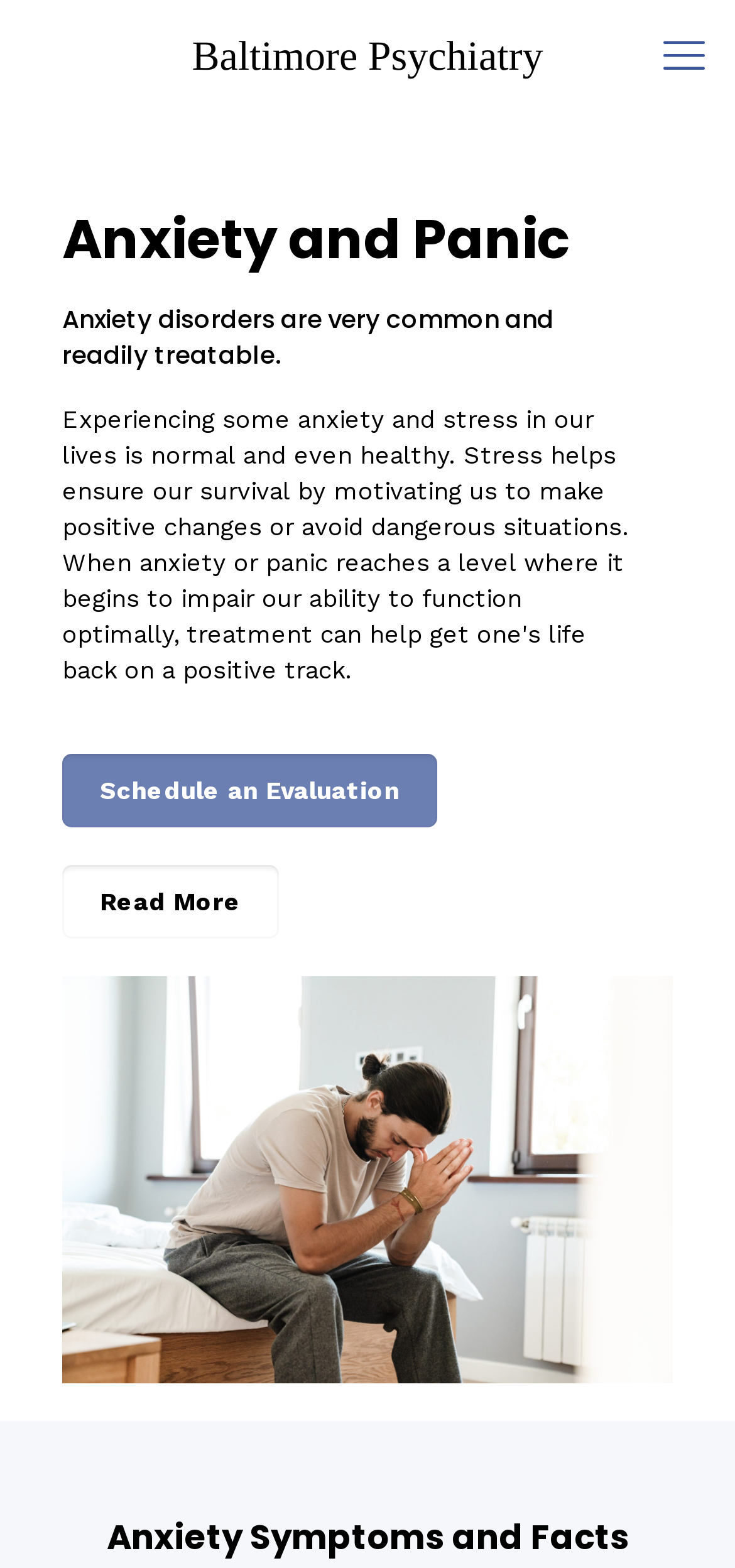Predict the bounding box of the UI element that fits this description: "Read More".

[0.085, 0.552, 0.379, 0.599]